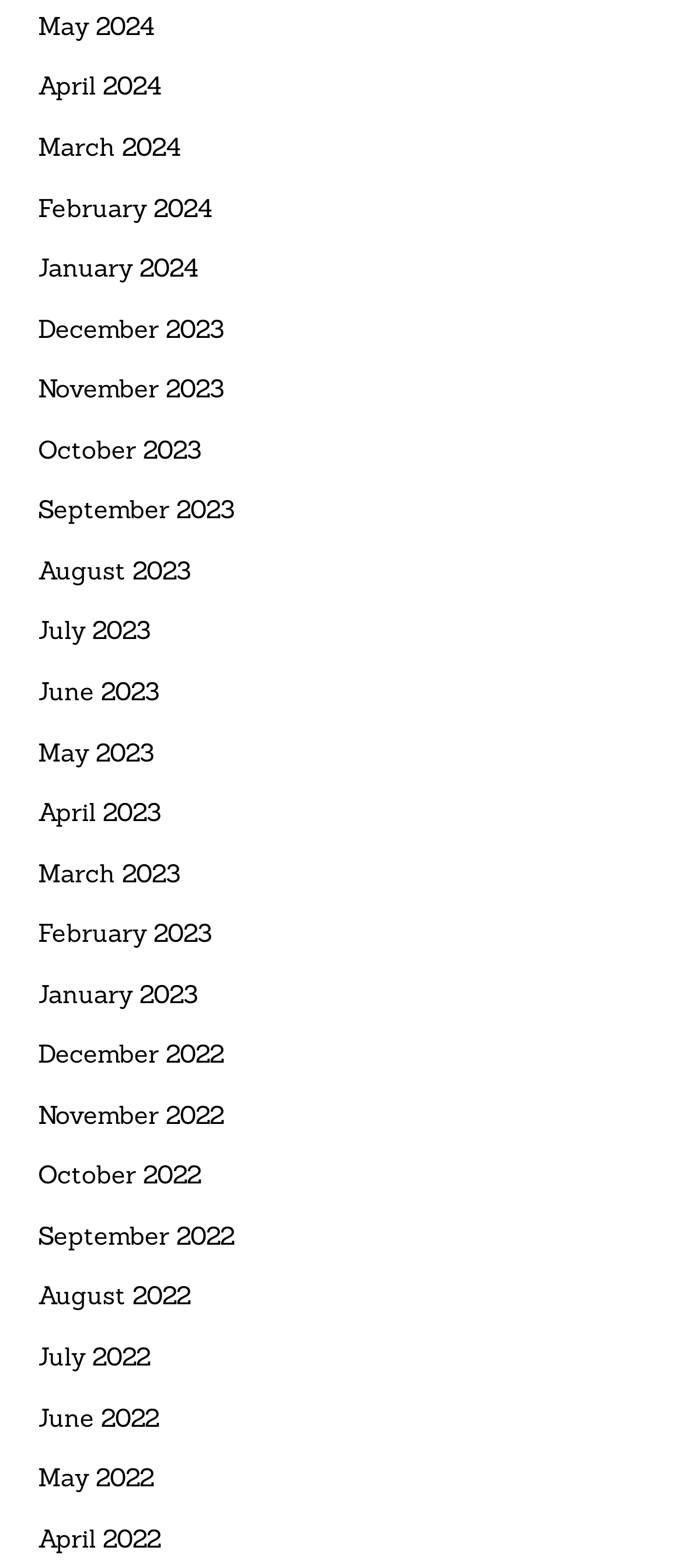How many months are listed?
Look at the image and respond with a one-word or short phrase answer.

24